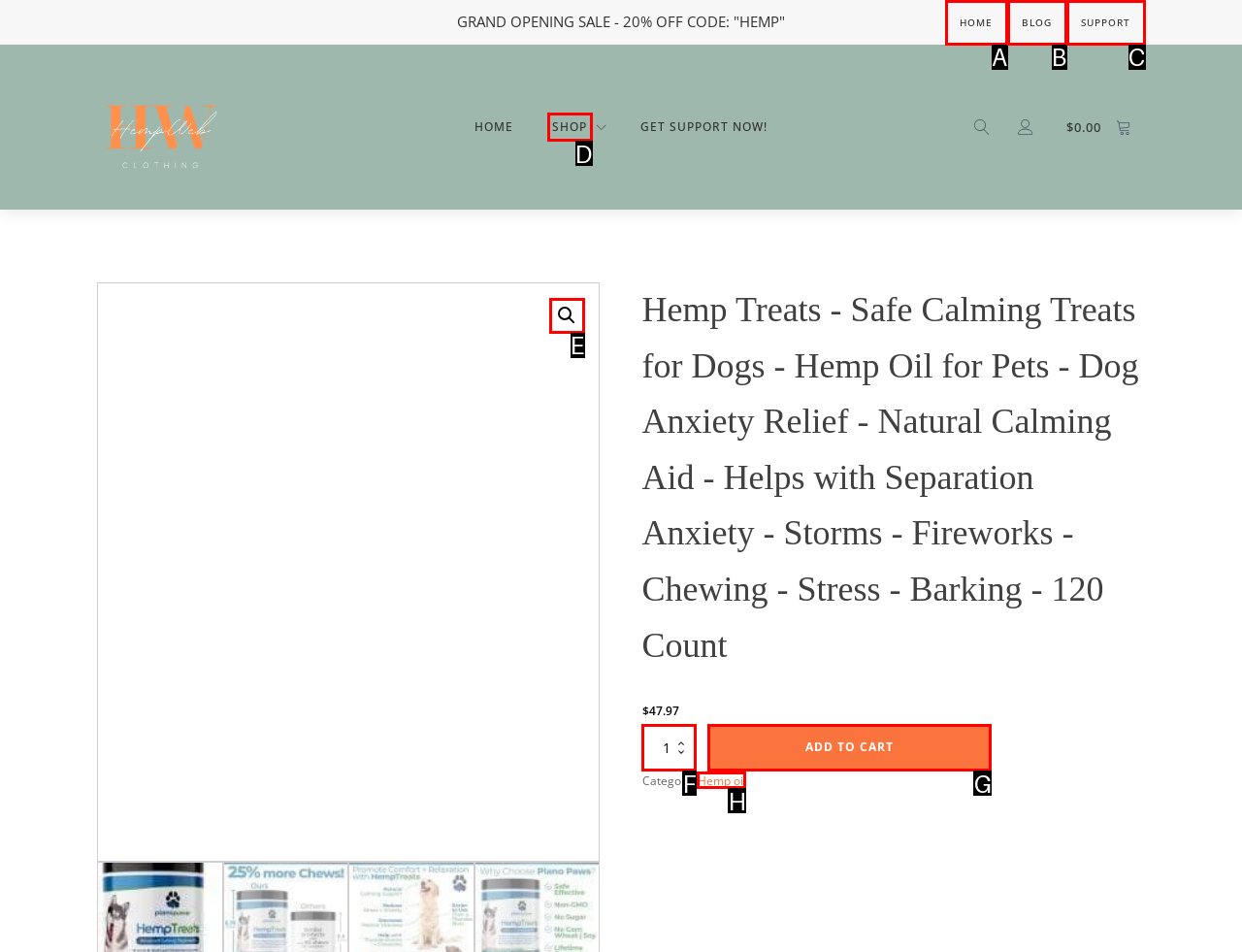Find the HTML element that suits the description: Hemp oil
Indicate your answer with the letter of the matching option from the choices provided.

H